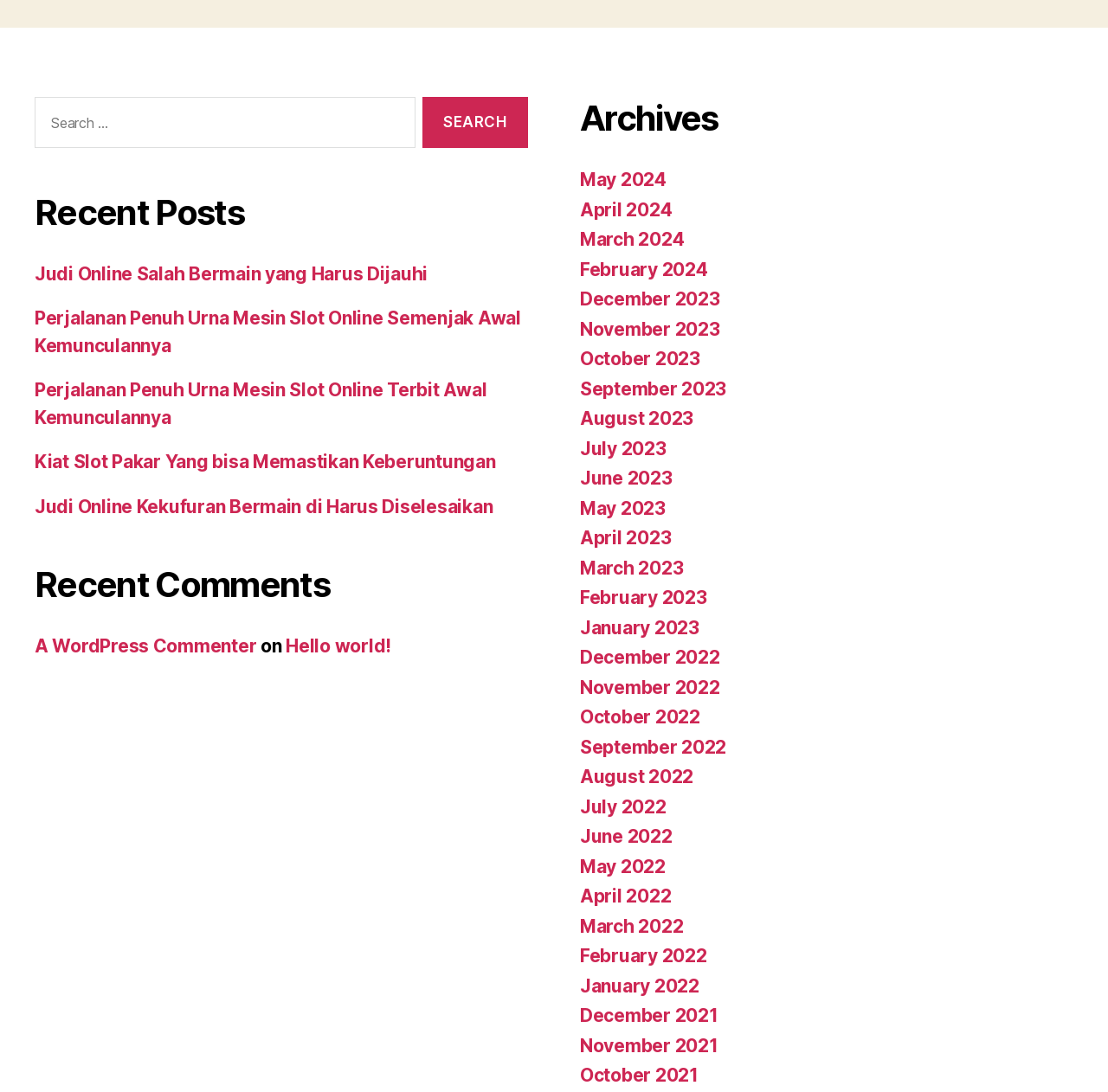Using the information in the image, could you please answer the following question in detail:
What is the title of the first post?

The first post is located below the 'Recent Posts' heading, and its title is 'Judi Online Salah Bermain yang Harus Dijauhi'. This is a link that can be clicked to read the full post.